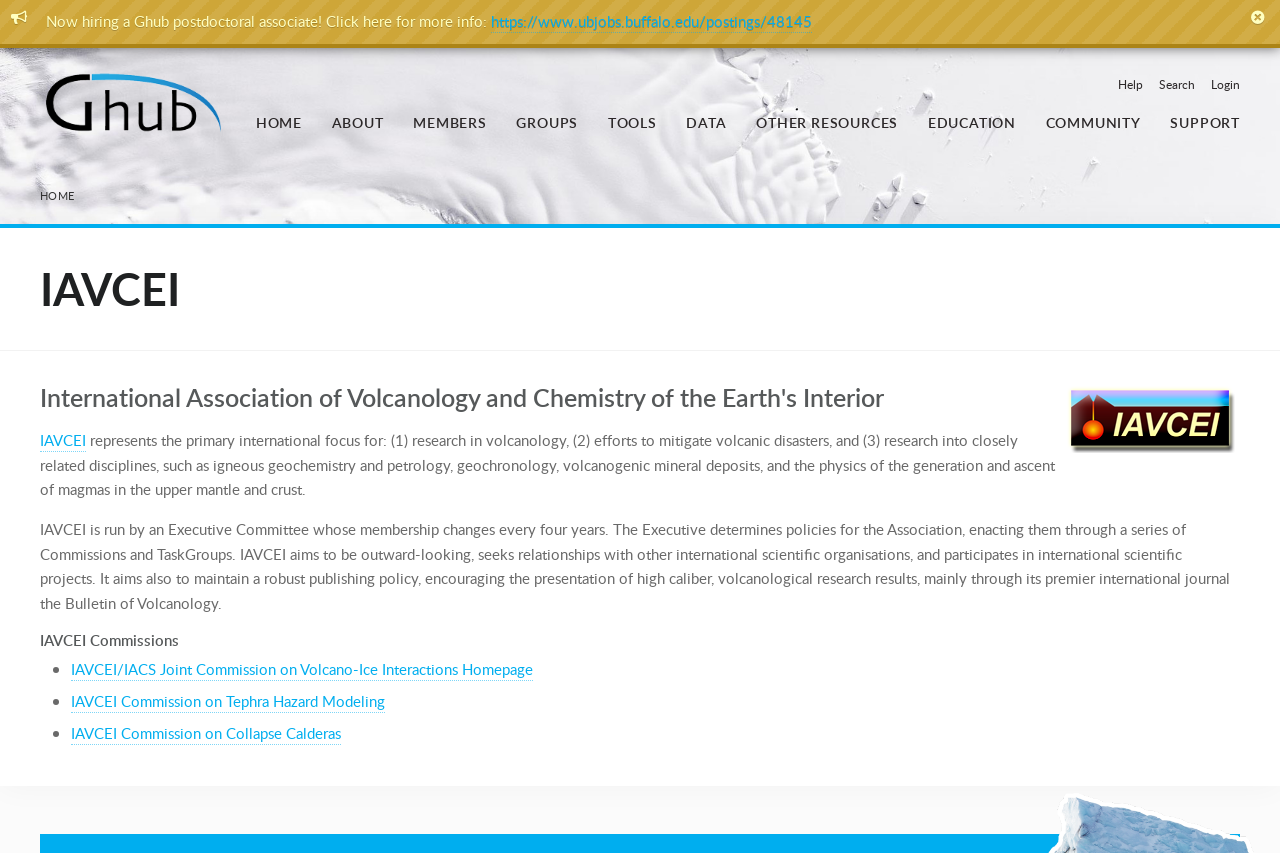Using the information in the image, could you please answer the following question in detail:
What is the name of the organization?

The name of the organization can be found in the heading element with the text 'International Association of Volcanology and Chemistry of the Earth's Interior' and also in the link element with the text 'IAVCEI'.